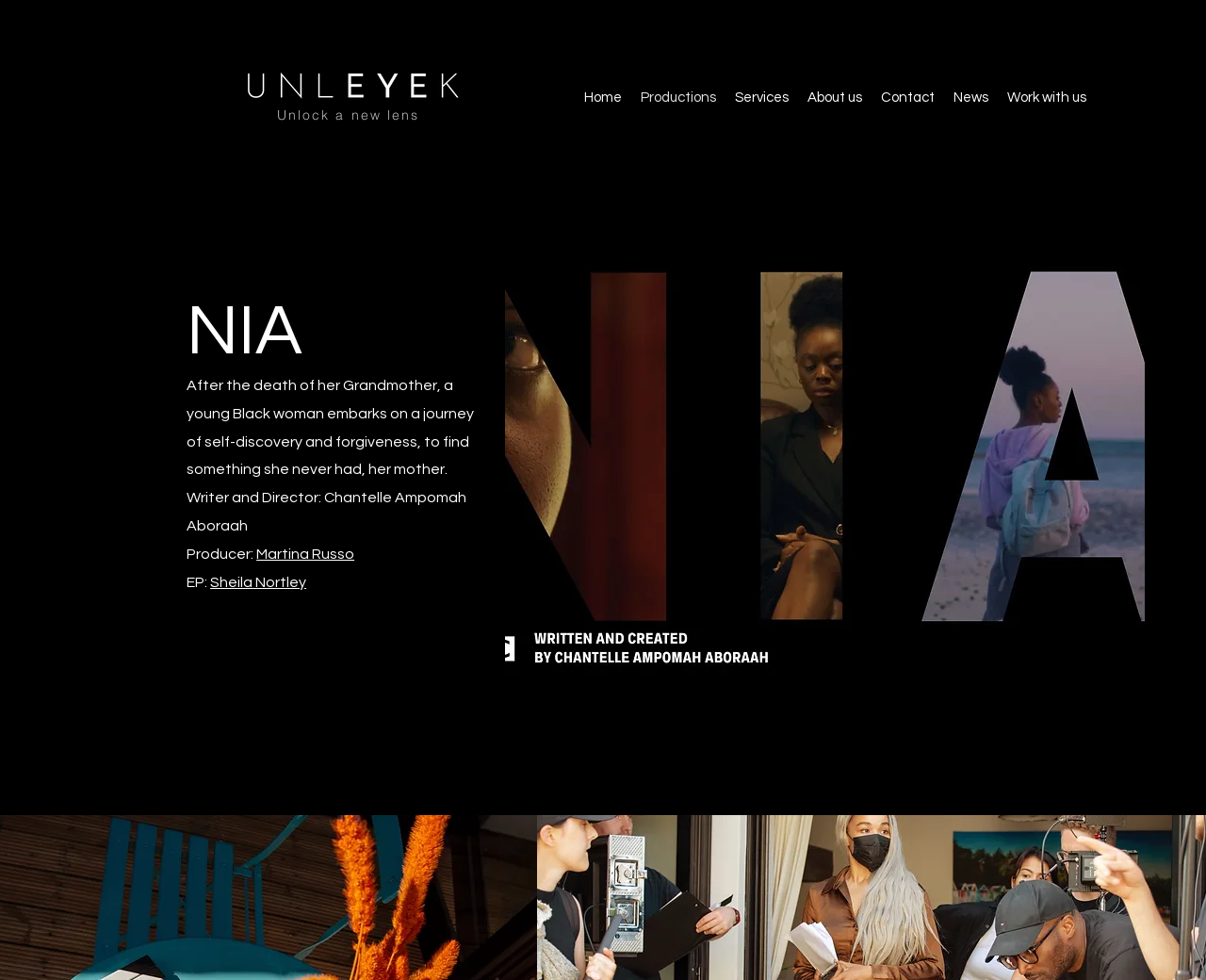Find the bounding box coordinates for the element that must be clicked to complete the instruction: "Click the 'Home' link". The coordinates should be four float numbers between 0 and 1, indicated as [left, top, right, bottom].

[0.477, 0.076, 0.523, 0.123]